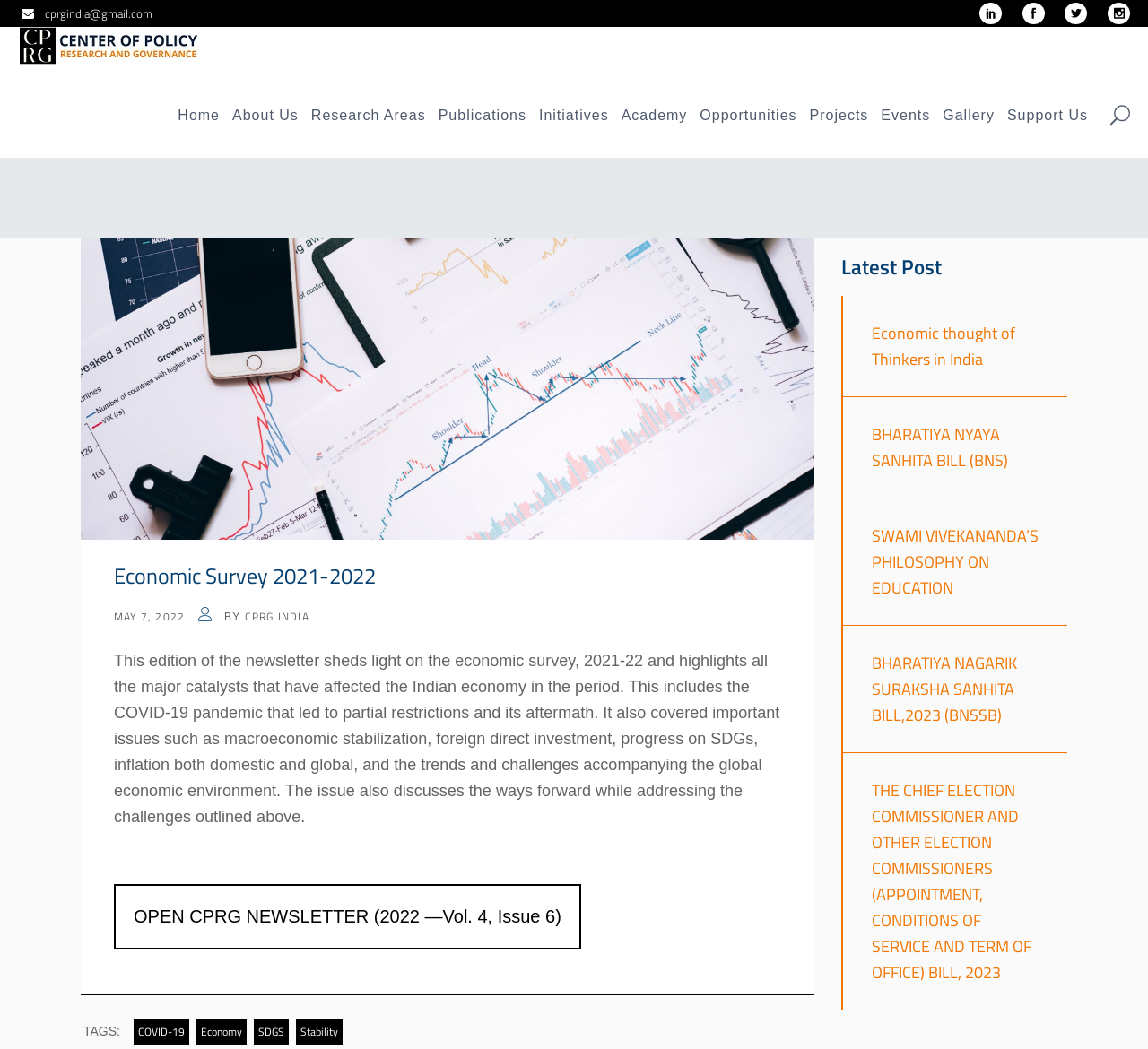What is the title of the newsletter?
Give a single word or phrase as your answer by examining the image.

Economic Survey 2021-2022